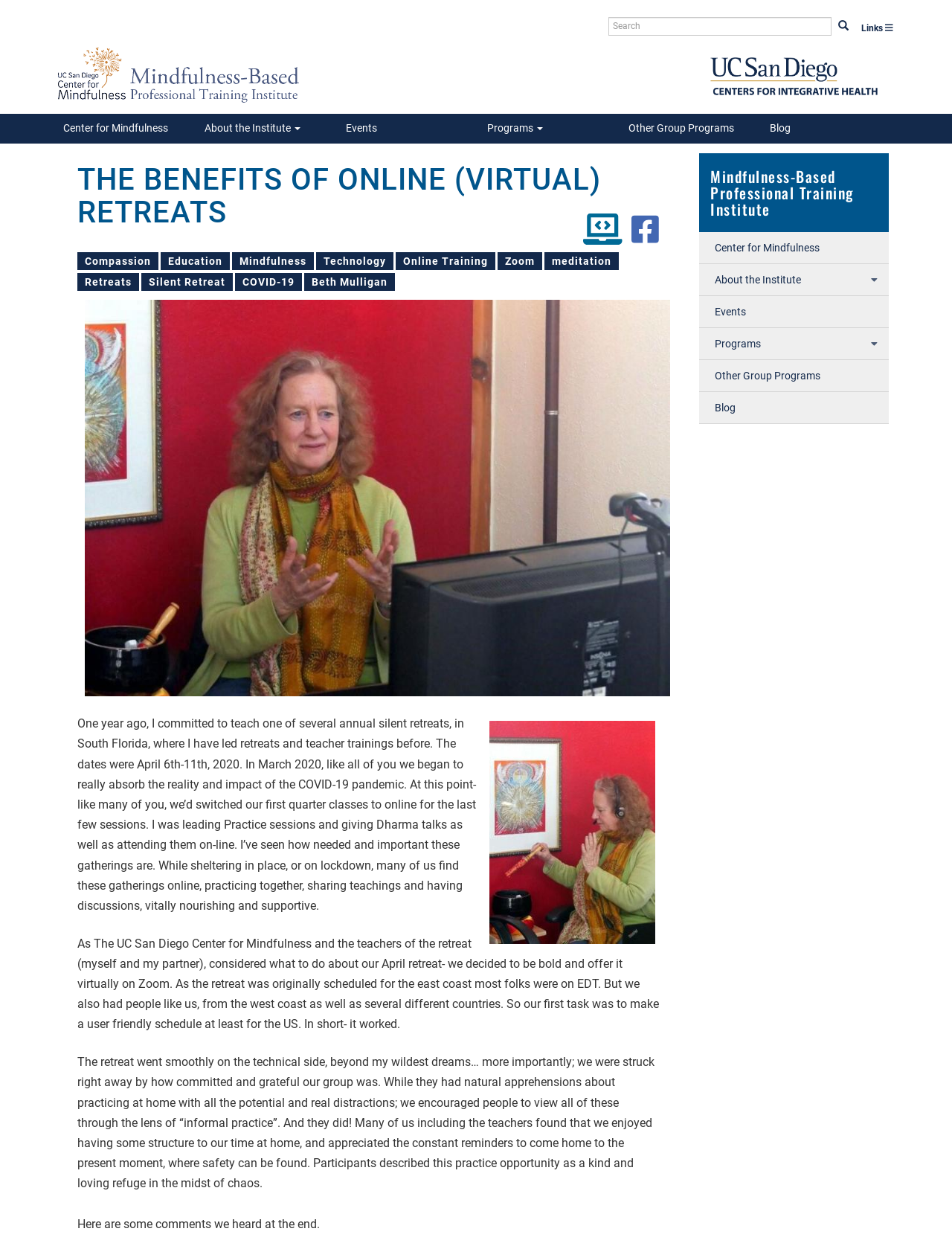Find the bounding box coordinates corresponding to the UI element with the description: "Online Training". The coordinates should be formatted as [left, top, right, bottom], with values as floats between 0 and 1.

[0.416, 0.203, 0.52, 0.217]